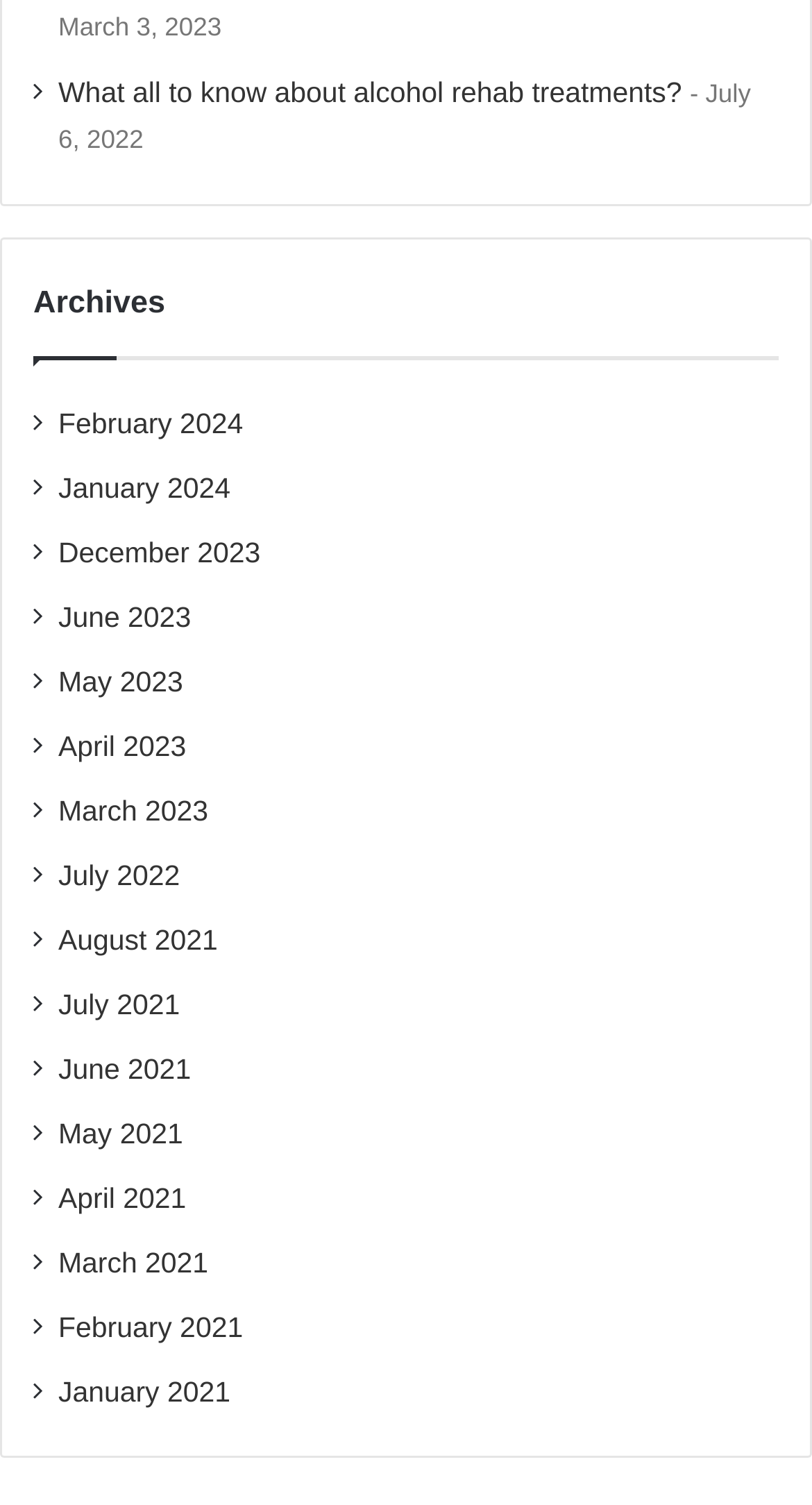What is the earliest date mentioned on the webpage?
Use the image to answer the question with a single word or phrase.

January 2021